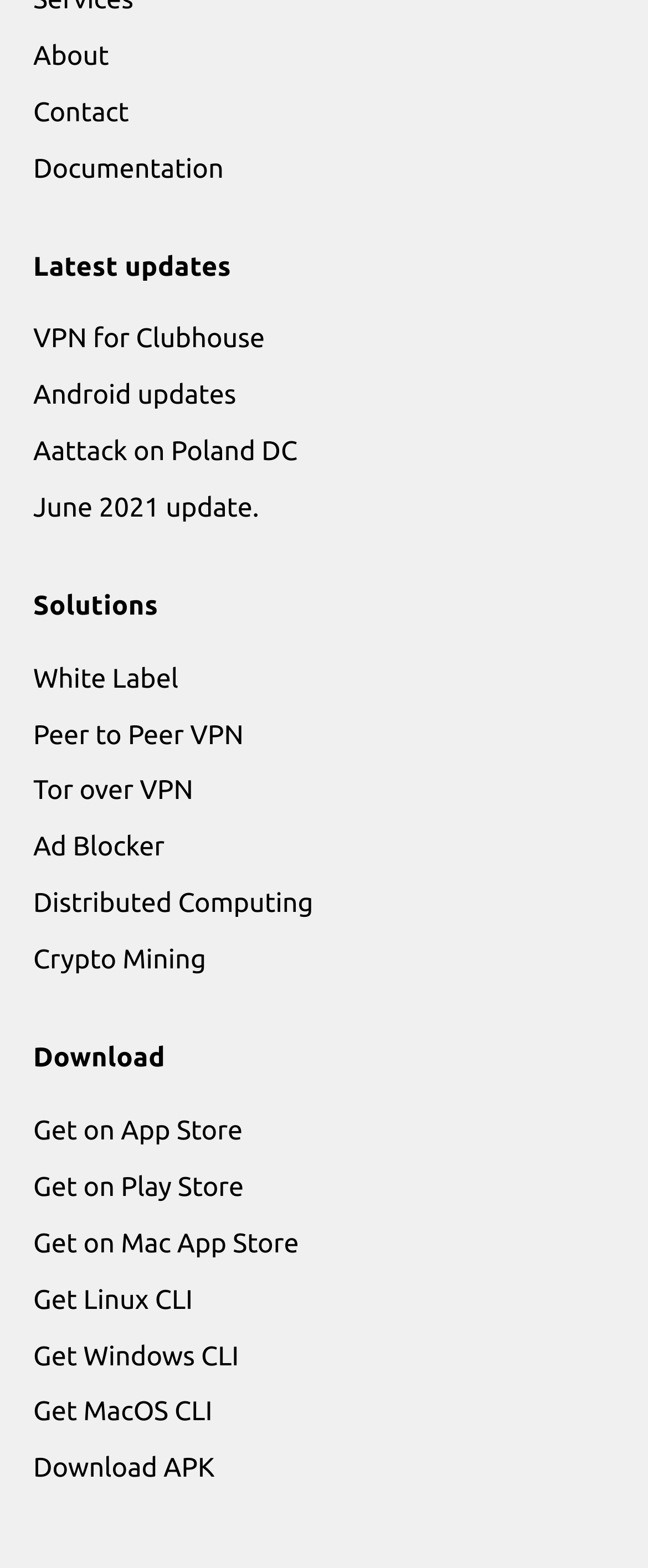Please pinpoint the bounding box coordinates for the region I should click to adhere to this instruction: "Read about Android updates".

[0.051, 0.243, 0.365, 0.262]